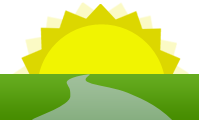Provide a thorough description of the contents of the image.

The image features a vibrant, stylized graphic that combines elements of nature and brightness, prominently showcasing a large sun in vivid yellow hues with rays emanating outward. Positioned at the bottom, there is a green landscape that adds a sense of grounding and warmth, suggesting themes of renewal and growth. Accompanying the graphic is text that highlights the article, "Super Sunday Special: is the writing on the wall for football," which addresses cultural shifts and the future of football in society. The overall composition of the image conveys a sense of optimism and a new dawn, tying into the article's exploration of transformation within the sport.